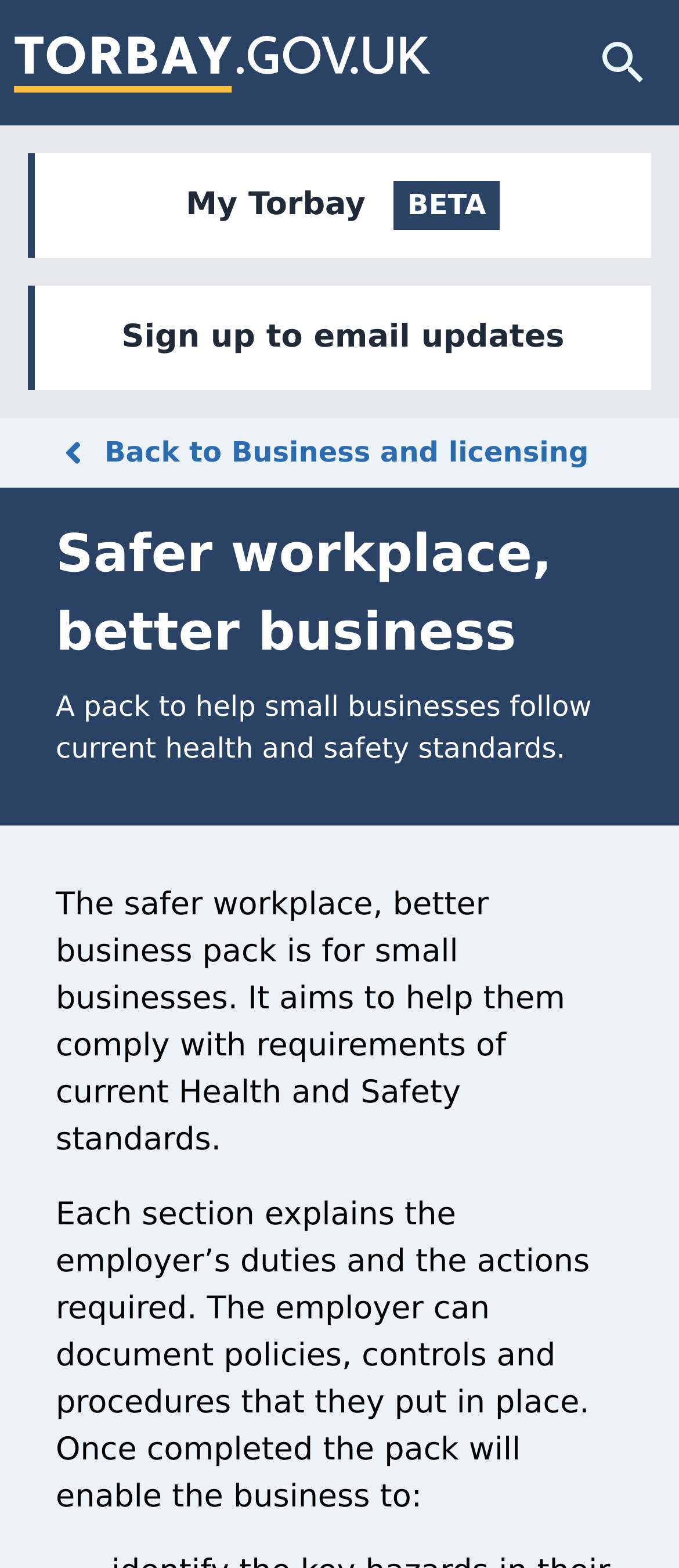Given the description of a UI element: "Sign up to email updates", identify the bounding box coordinates of the matching element in the webpage screenshot.

[0.041, 0.182, 0.959, 0.249]